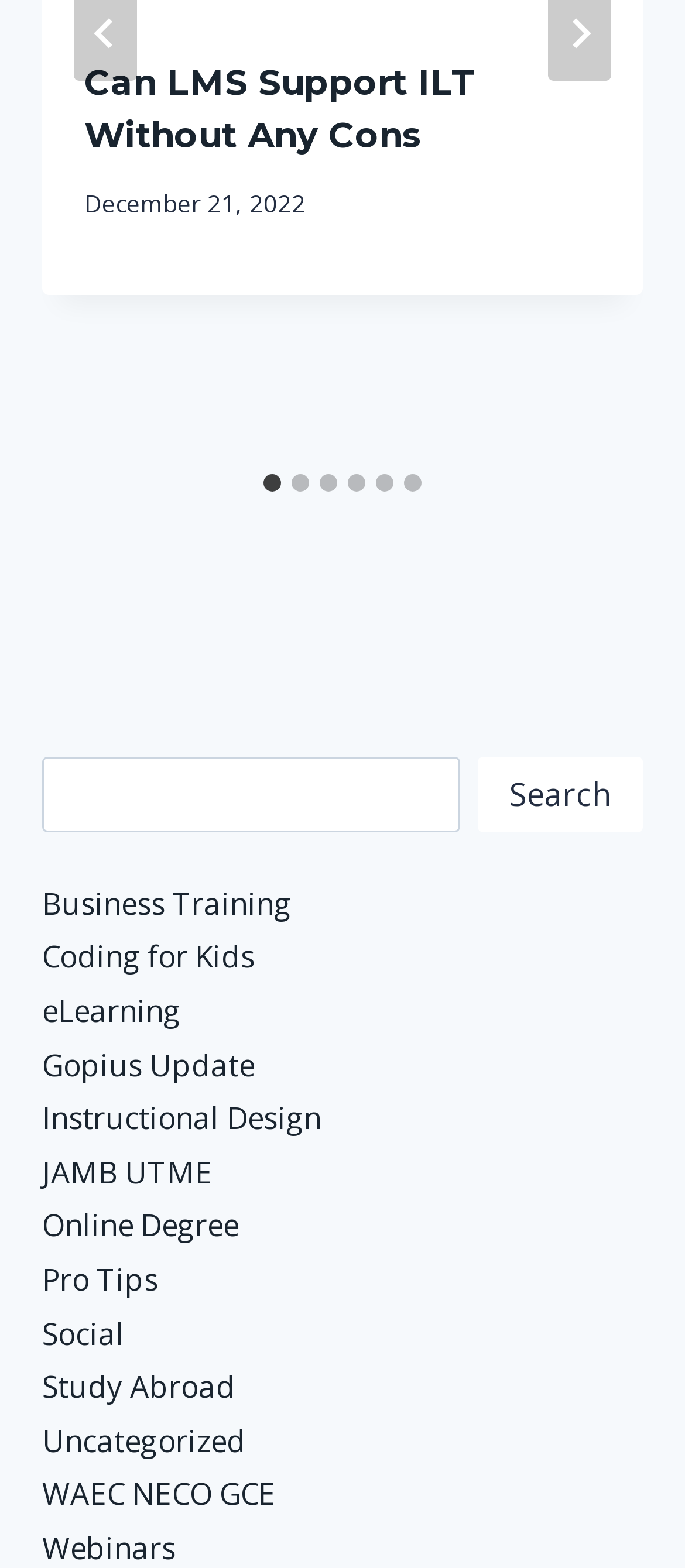How many slides are available in the presentation? Analyze the screenshot and reply with just one word or a short phrase.

6